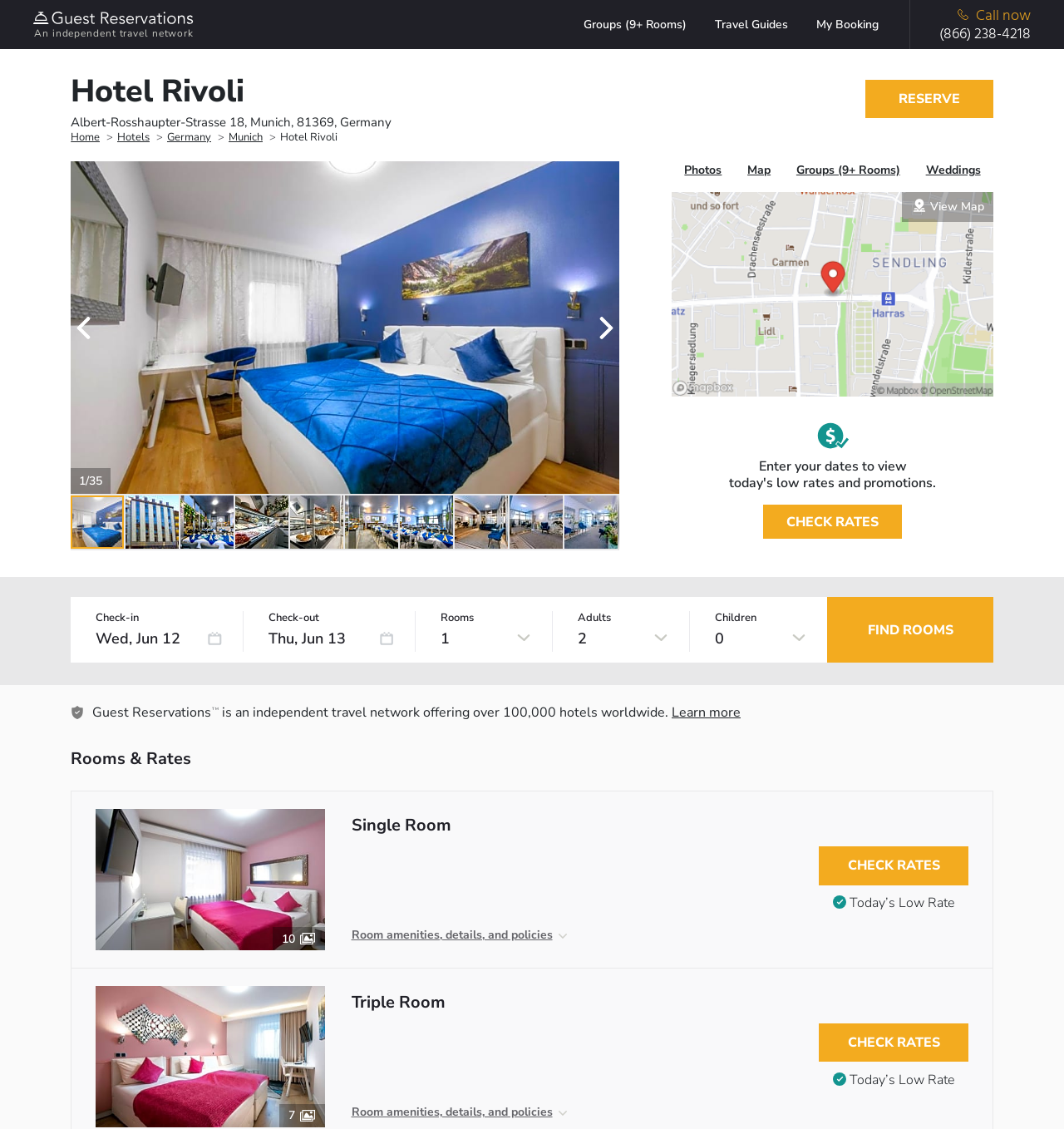Produce an elaborate caption capturing the essence of the webpage.

The webpage is about Hotel Rivoli, a hotel located in Munich, Germany. At the top left corner, there is a logo of Guest Reservations, an independent travel network. Next to the logo, there are several links, including "Groups (9+ Rooms)", "Travel Guides", "My Booking", and a call-to-action button to call the hotel's reservation number.

Below the top navigation bar, there is a heading that reads "Hotel Rivoli" followed by the hotel's address. Underneath the address, there is a breadcrumb navigation menu that shows the path from the homepage to the current page.

On the right side of the page, there is a prominent "RESERVE" button. Below the button, there are several images of the hotel, with a caption indicating that there are 35 images in total. The images are arranged in a grid, with navigation buttons to scroll through them.

Further down the page, there are several links to explore more about the hotel, including "Photos", "Map", "Groups (9+ Rooms)", and "Weddings". There is also an image with a "Best value" label.

The main content of the page is a form to check the hotel's rates. The form has fields to enter check-in and check-out dates, as well as the number of rooms and guests. There are also buttons to check the rates and view the map.

Overall, the webpage is designed to provide information about Hotel Rivoli and allow users to book a room or explore more about the hotel's amenities and services.